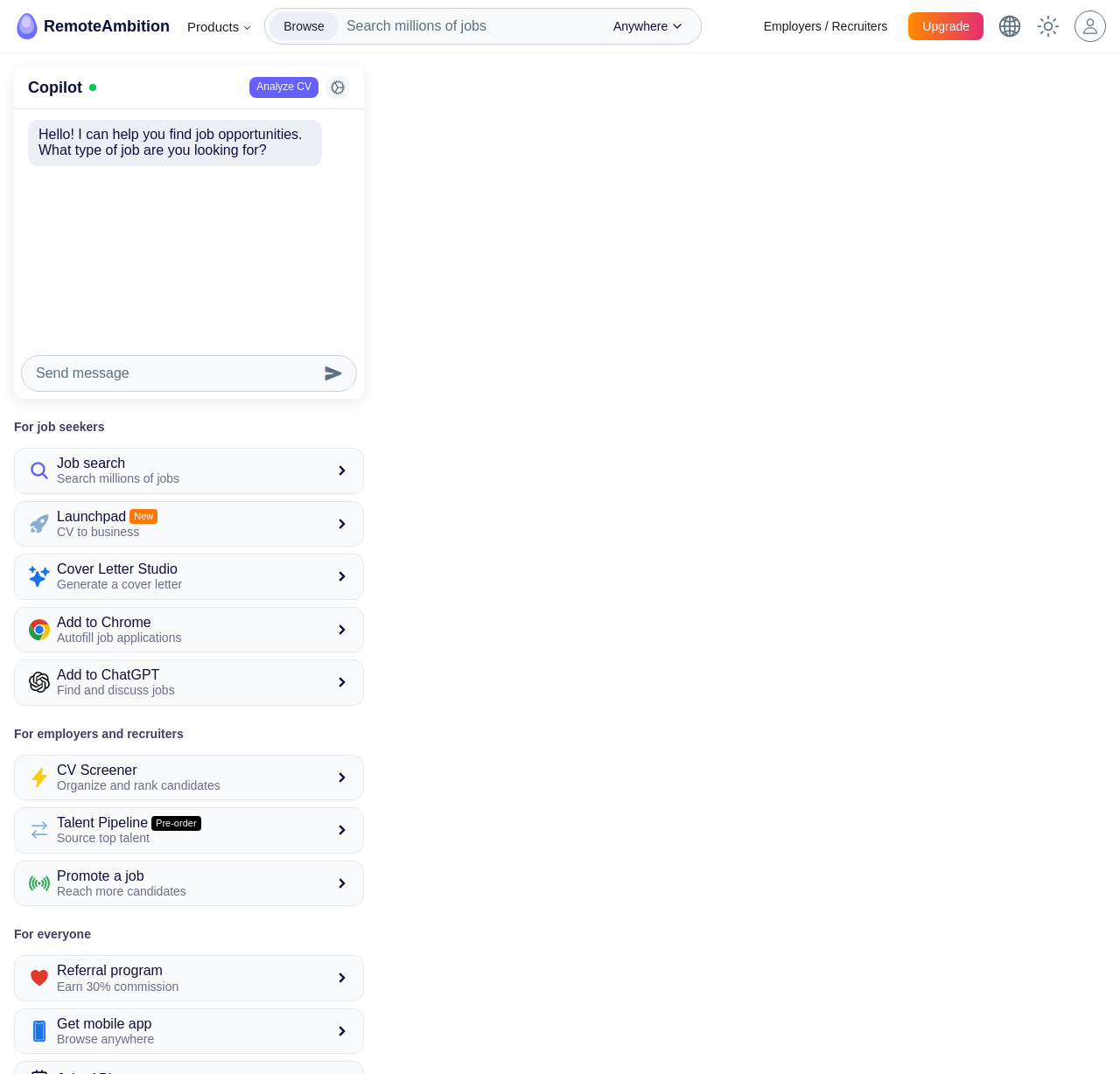Identify the bounding box for the UI element described as: "Job searchSearch millions of jobs". The coordinates should be four float numbers between 0 and 1, i.e., [left, top, right, bottom].

[0.012, 0.417, 0.325, 0.46]